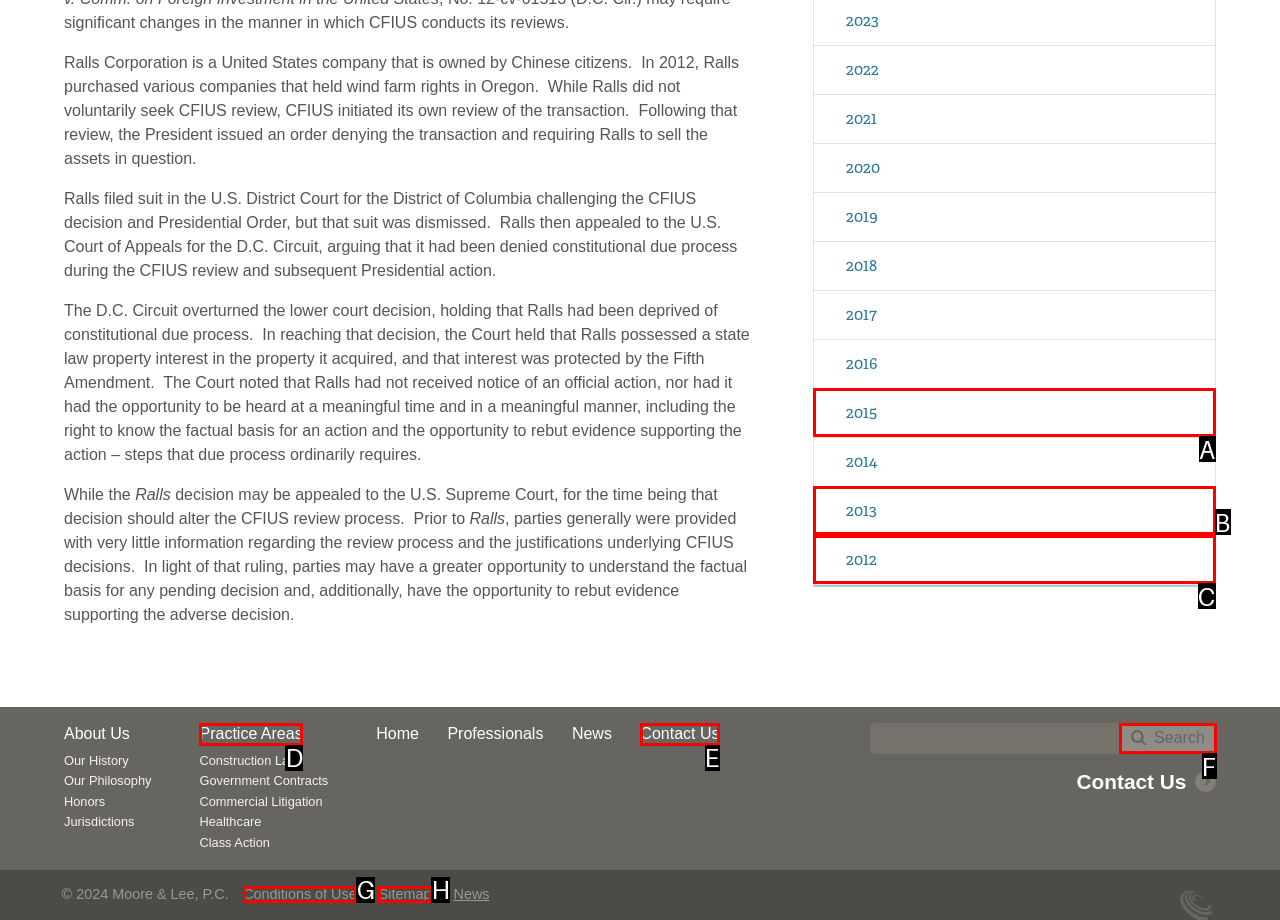Determine the option that best fits the description: Conditions of Use
Reply with the letter of the correct option directly.

G